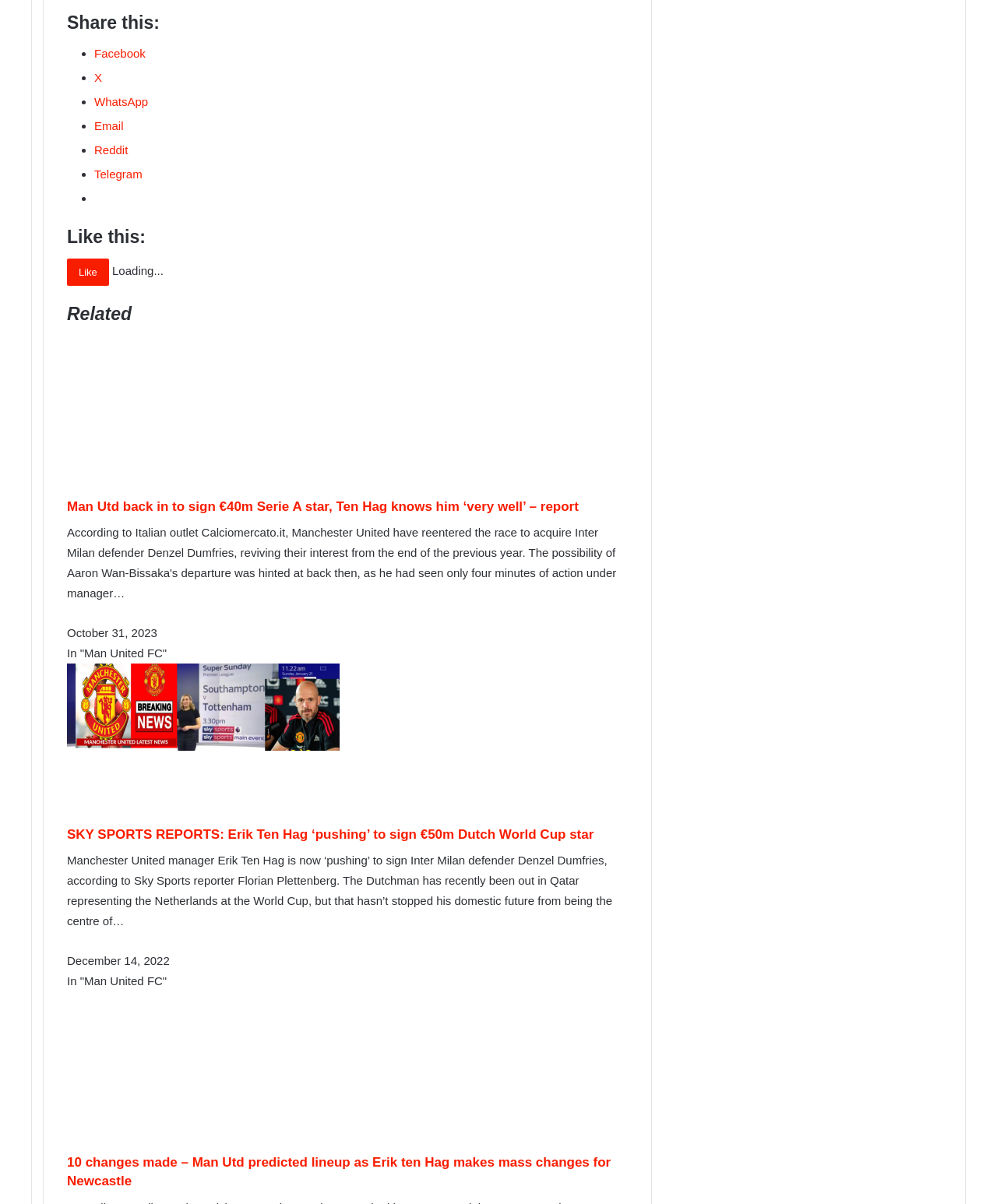Identify the bounding box for the given UI element using the description provided. Coordinates should be in the format (top-left x, top-left y, bottom-right x, bottom-right y) and must be between 0 and 1. Here is the description: Share via Email

[0.259, 0.399, 0.349, 0.418]